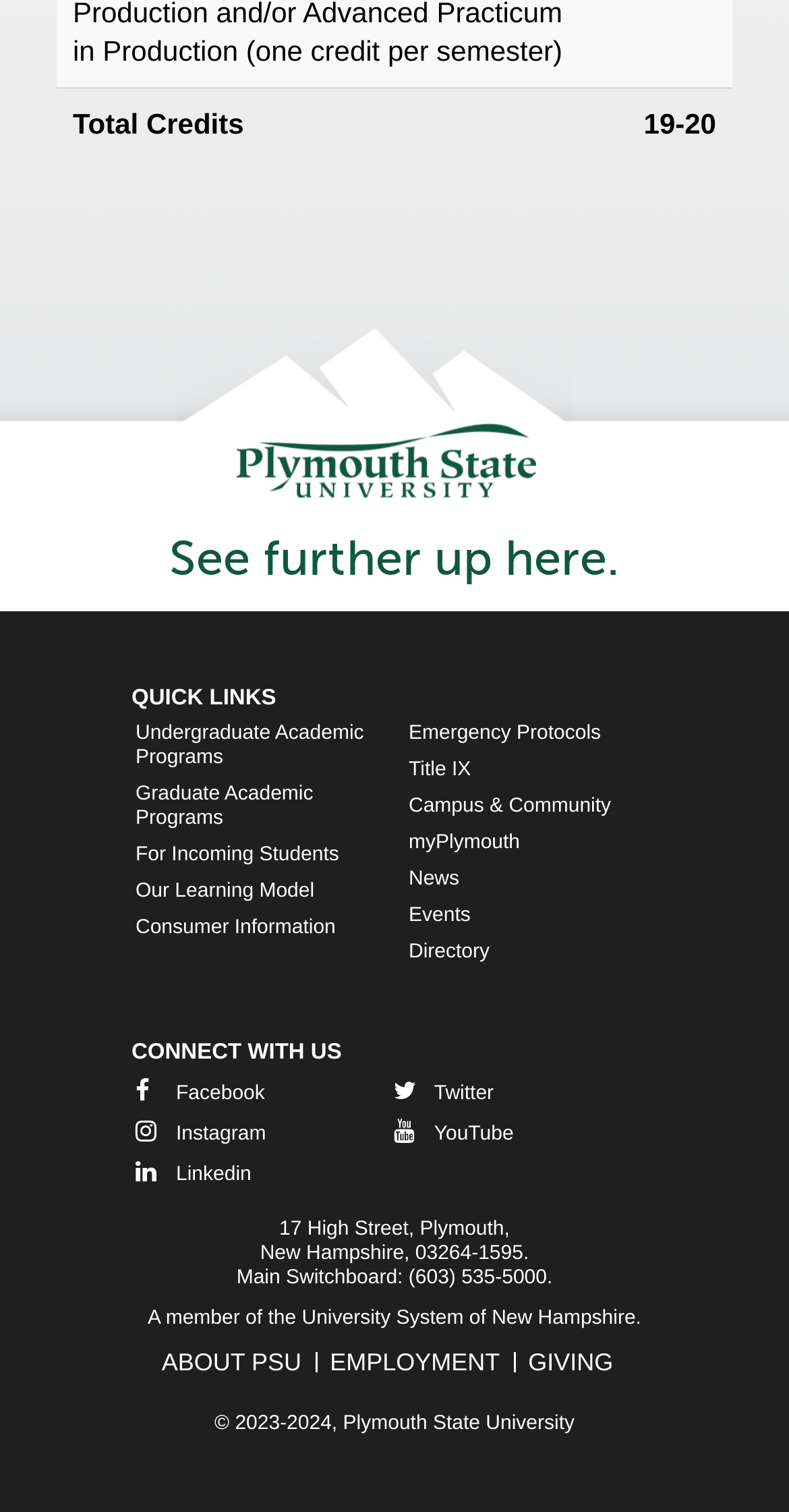Identify the bounding box coordinates for the element you need to click to achieve the following task: "Click on the 'Undergraduate Academic Programs' link". The coordinates must be four float values ranging from 0 to 1, formatted as [left, top, right, bottom].

[0.172, 0.478, 0.482, 0.511]